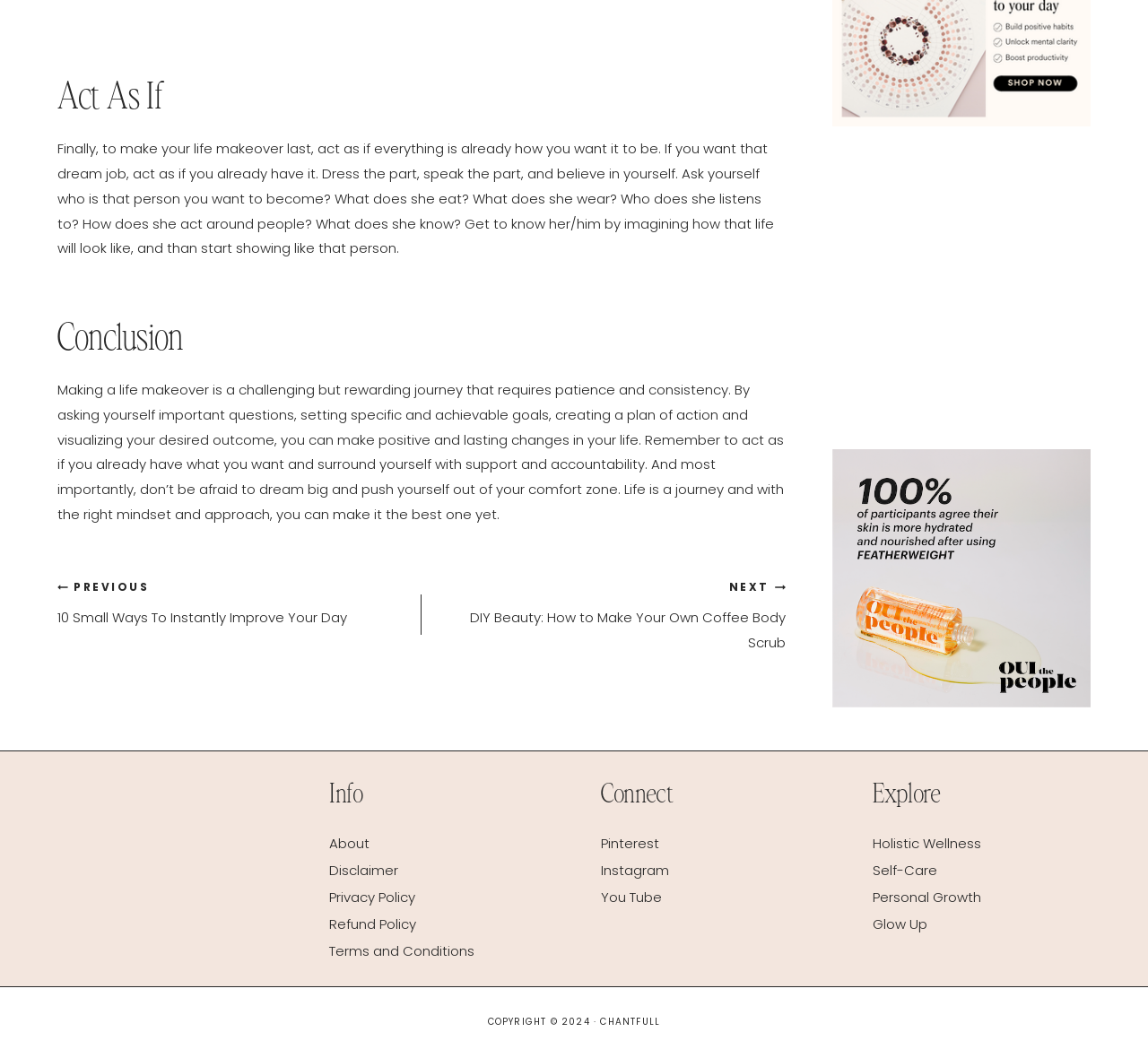Find the bounding box coordinates for the HTML element described as: "Personal Growth". The coordinates should consist of four float values between 0 and 1, i.e., [left, top, right, bottom].

[0.76, 0.835, 0.95, 0.861]